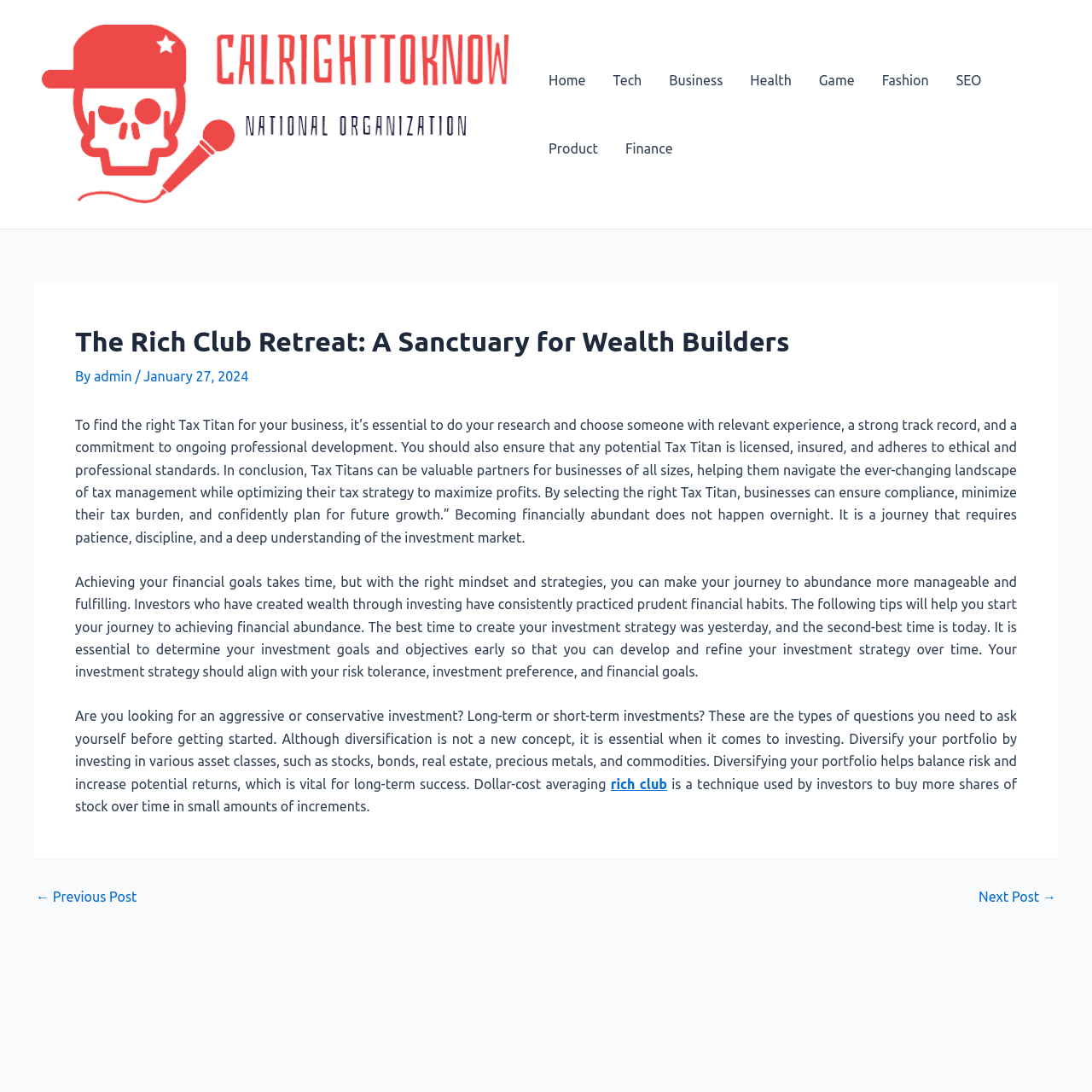Please indicate the bounding box coordinates of the element's region to be clicked to achieve the instruction: "Read the article by admin". Provide the coordinates as four float numbers between 0 and 1, i.e., [left, top, right, bottom].

[0.086, 0.337, 0.124, 0.351]